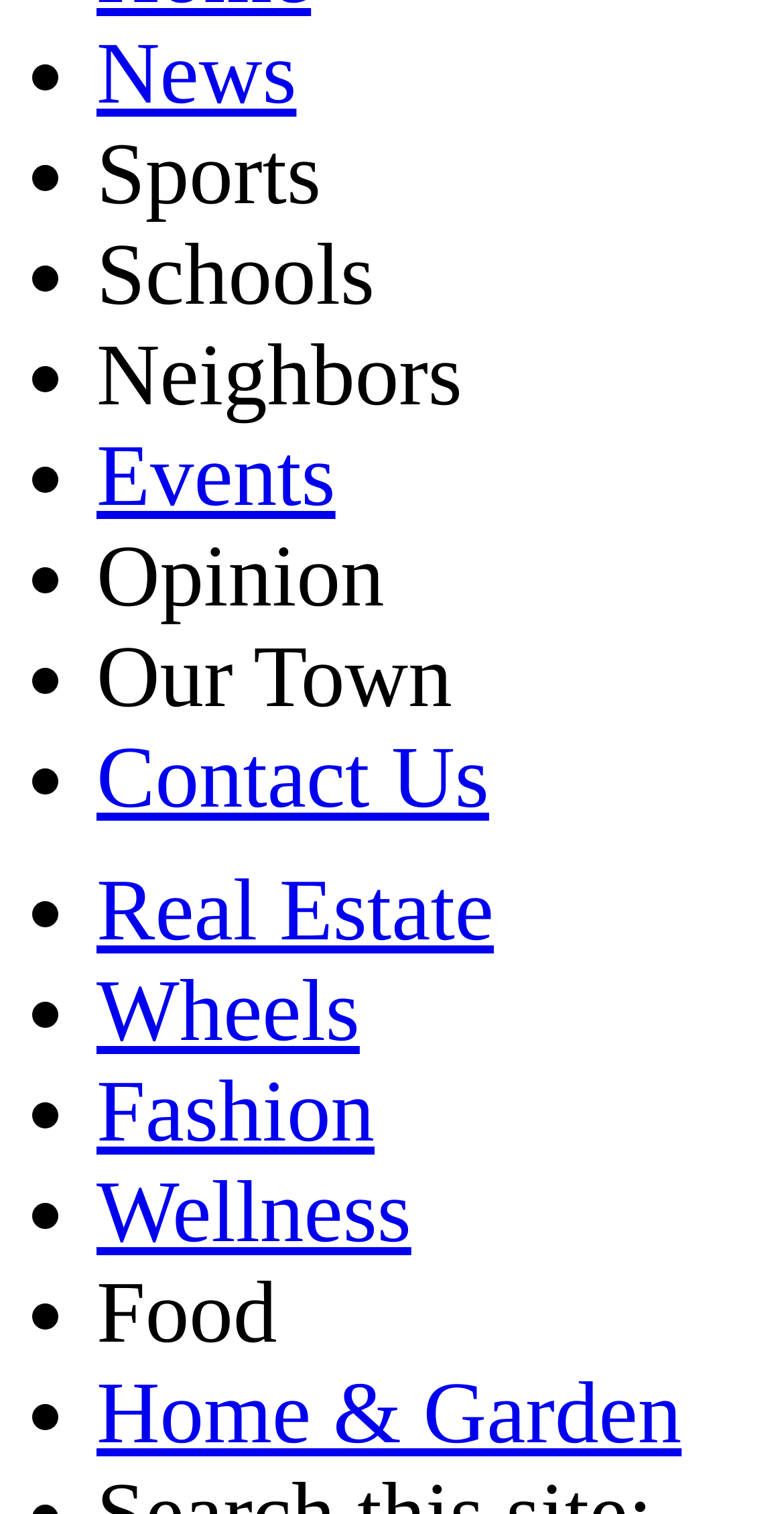Please identify the coordinates of the bounding box that should be clicked to fulfill this instruction: "visit Contact Us".

[0.123, 0.483, 0.624, 0.546]